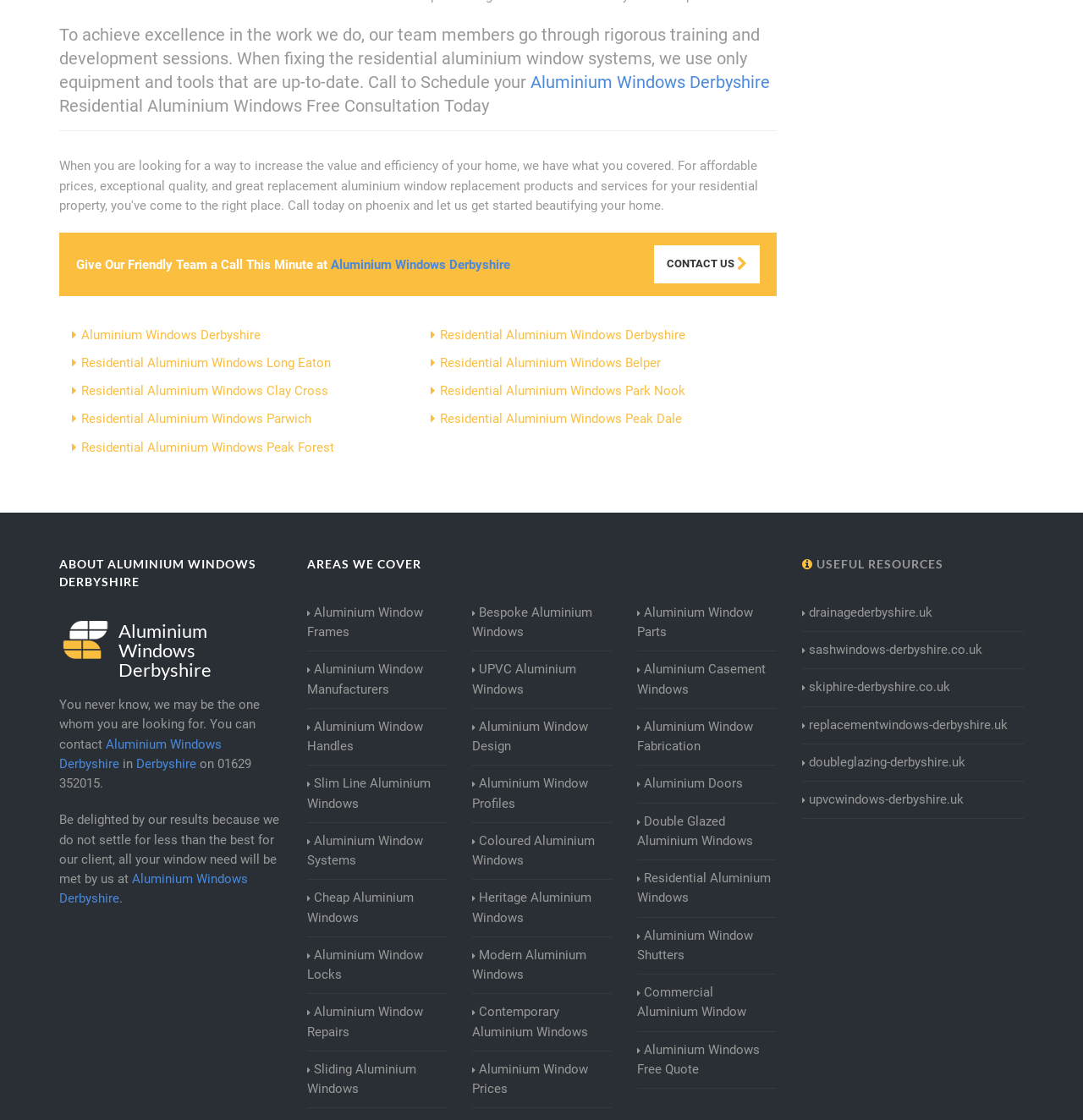How can I contact the company?
Please answer the question with as much detail as possible using the screenshot.

The webpage provides multiple ways to contact the company, including a phone number '01629 352015' and a 'CONTACT US' link, which suggests that visitors can call or visit the website to get in touch with the company.